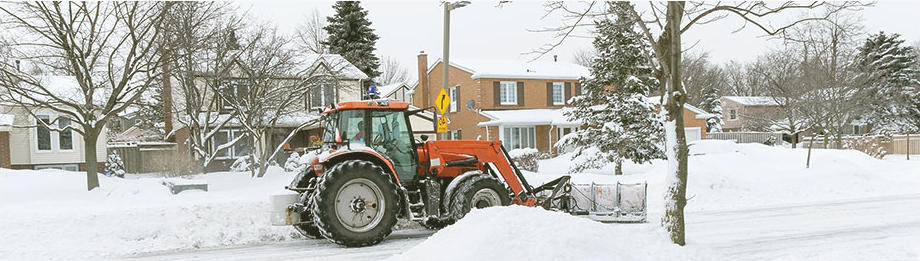Observe the image and answer the following question in detail: What is the purpose of the tractor's movement?

The tractor's movement signifies the essential snow removal services aimed at ensuring safe access for residents, which implies that the purpose of the tractor's movement is snow removal.